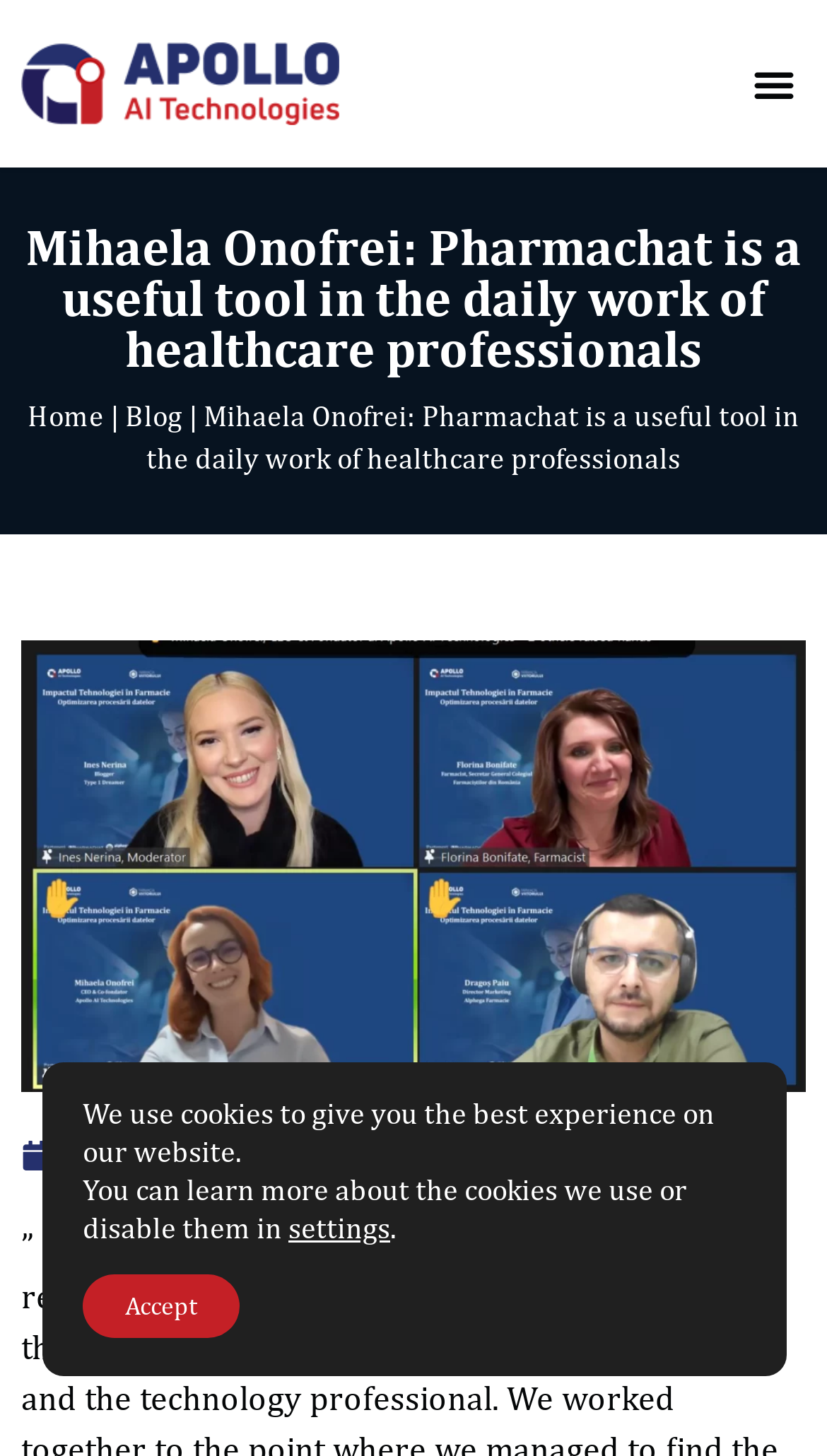Extract the bounding box coordinates for the UI element described by the text: "No Comments". The coordinates should be in the form of [left, top, right, bottom] with values between 0 and 1.

[0.4, 0.779, 0.667, 0.809]